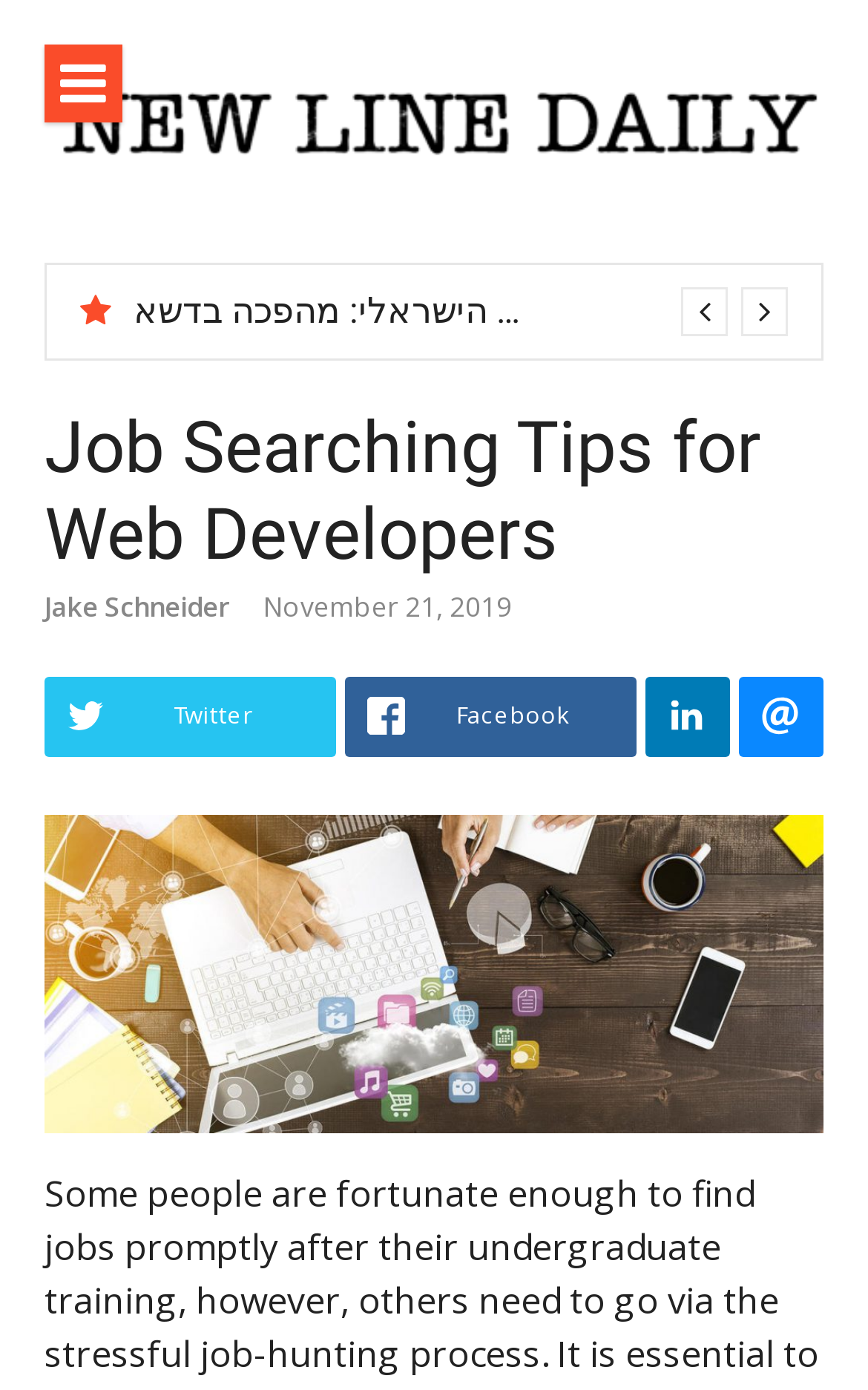Please determine the bounding box coordinates for the UI element described here. Use the format (top-left x, top-left y, bottom-right x, bottom-right y) with values bounded between 0 and 1: Twitter

[0.052, 0.487, 0.387, 0.545]